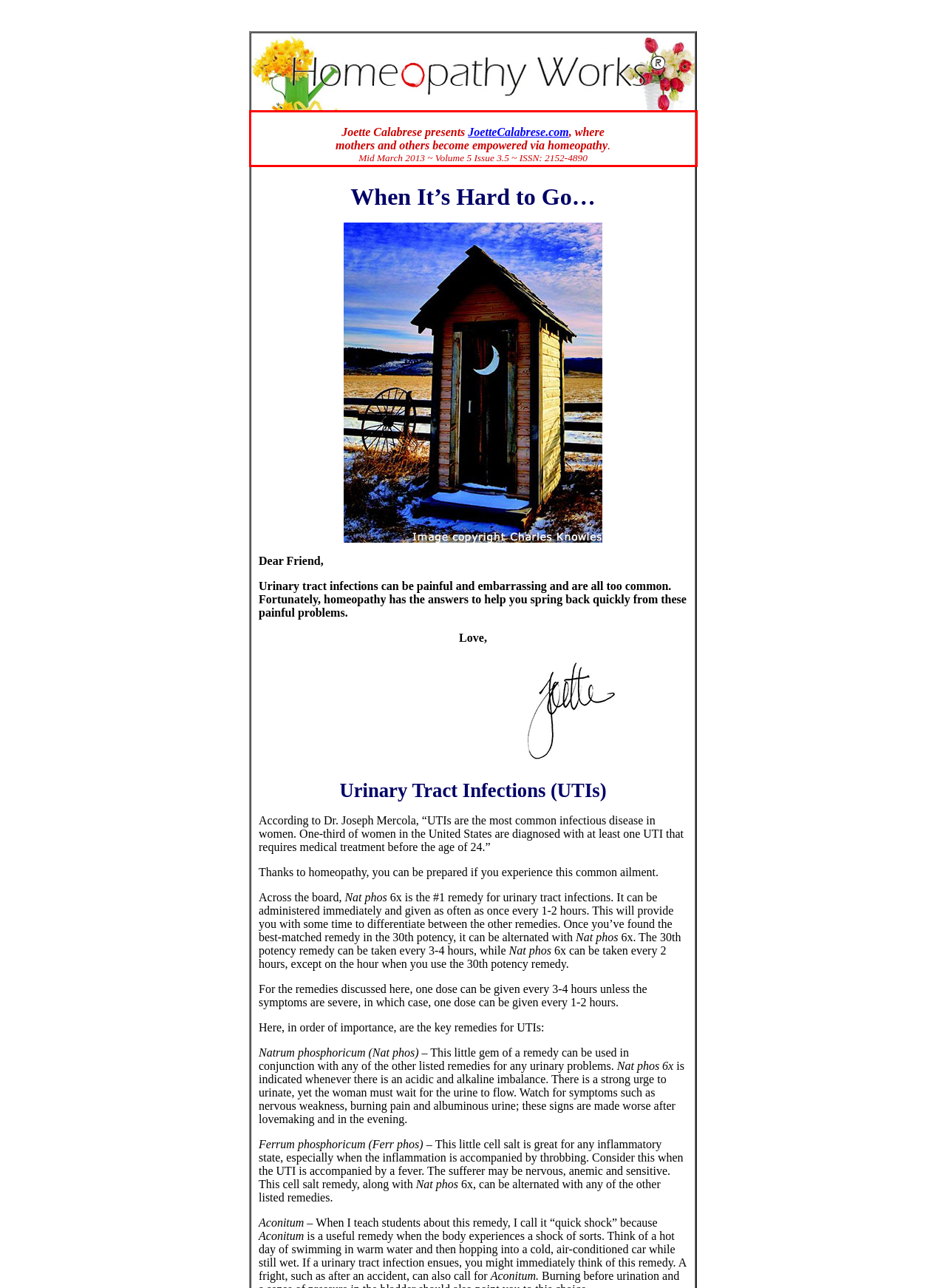You have a screenshot of a webpage where a UI element is enclosed in a red rectangle. Perform OCR to capture the text inside this red rectangle.

Joette Calabrese presents JoetteCalabrese.com, where mothers and others become empowered via homeopathy. Mid March 2013 ~ Volume 5 Issue 3.5 ~ ISSN: 2152-4890